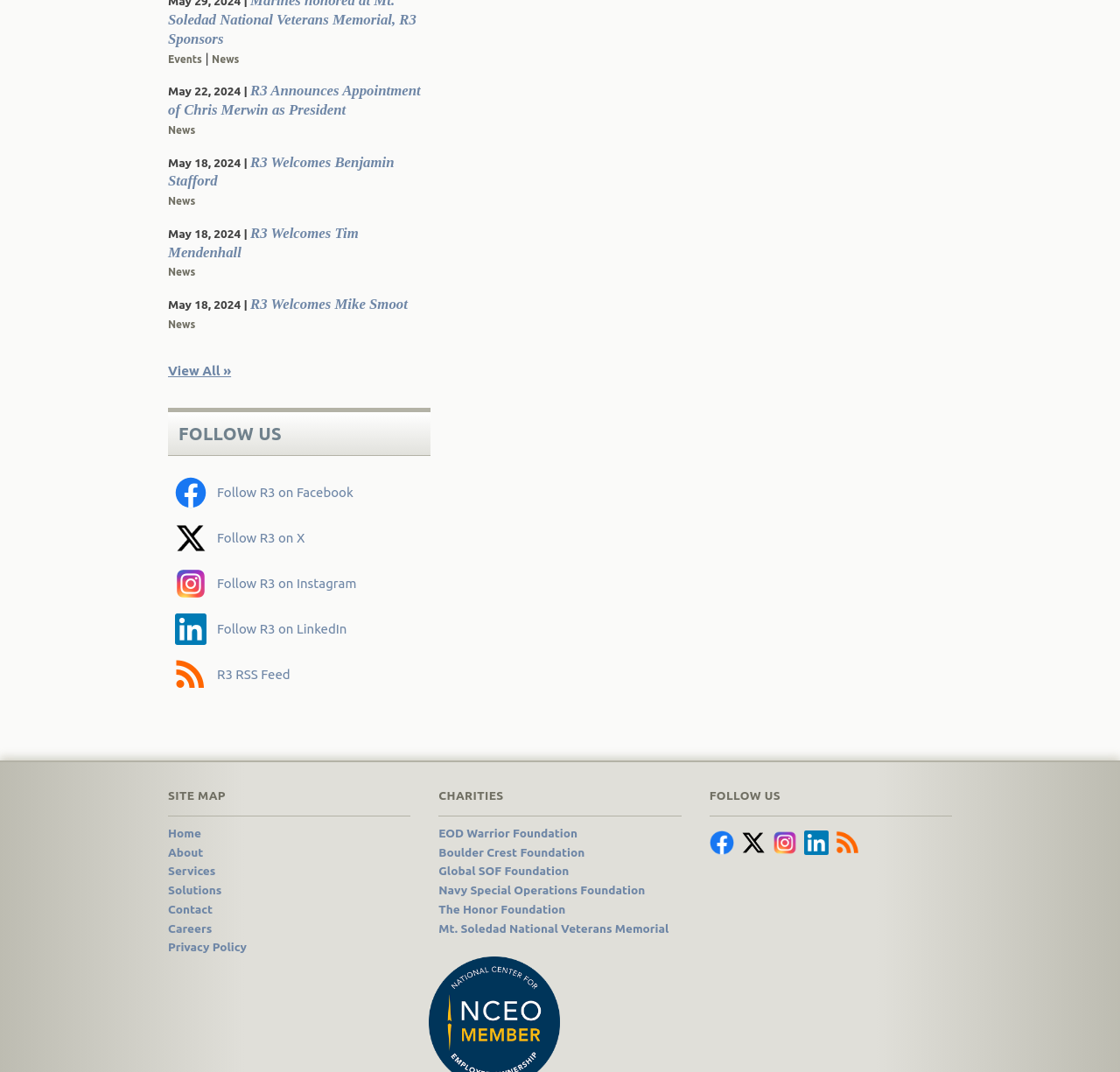Specify the bounding box coordinates of the area to click in order to execute this command: 'Go to Home page'. The coordinates should consist of four float numbers ranging from 0 to 1, and should be formatted as [left, top, right, bottom].

[0.15, 0.77, 0.18, 0.783]